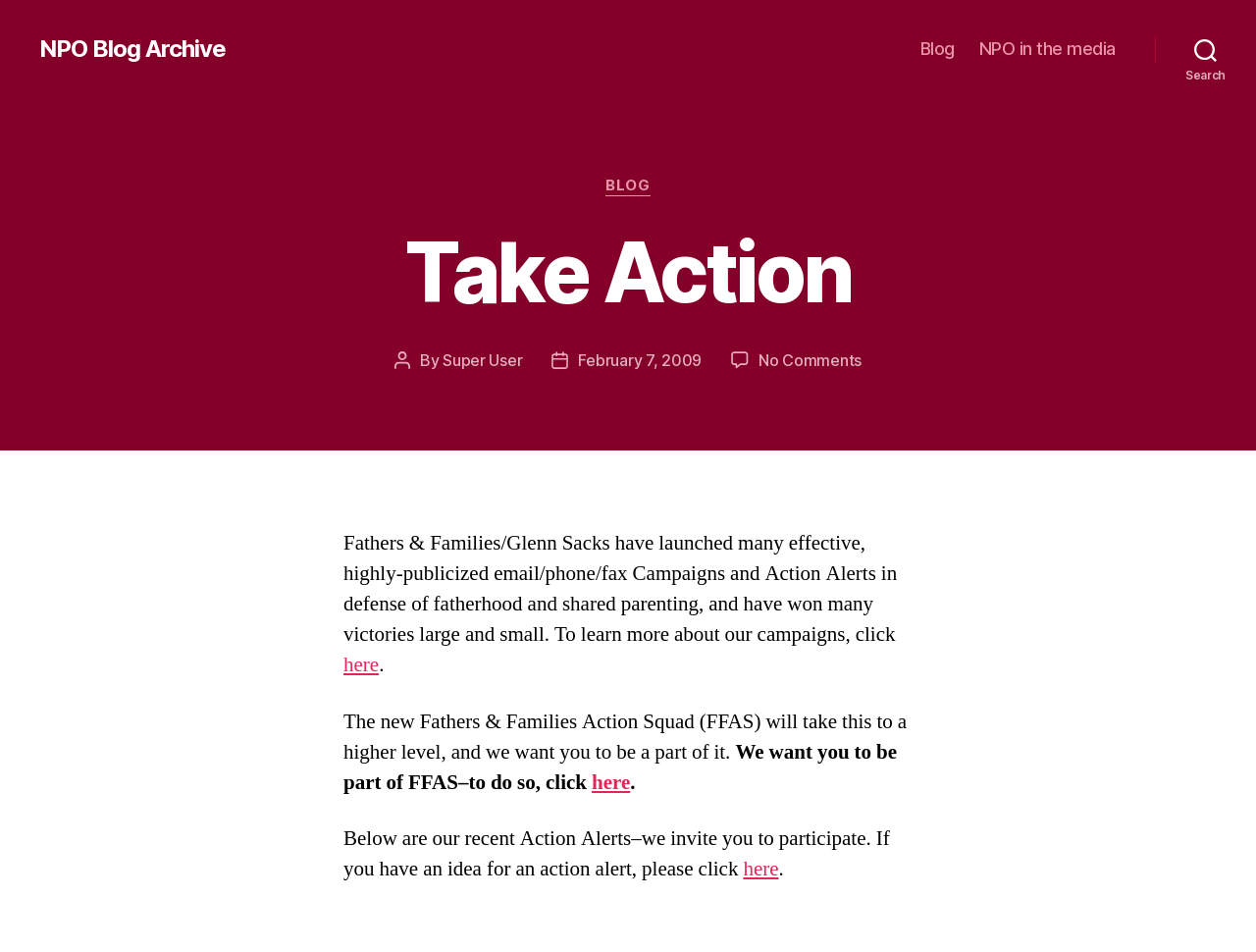Please locate the clickable area by providing the bounding box coordinates to follow this instruction: "search".

[0.92, 0.029, 1.0, 0.074]